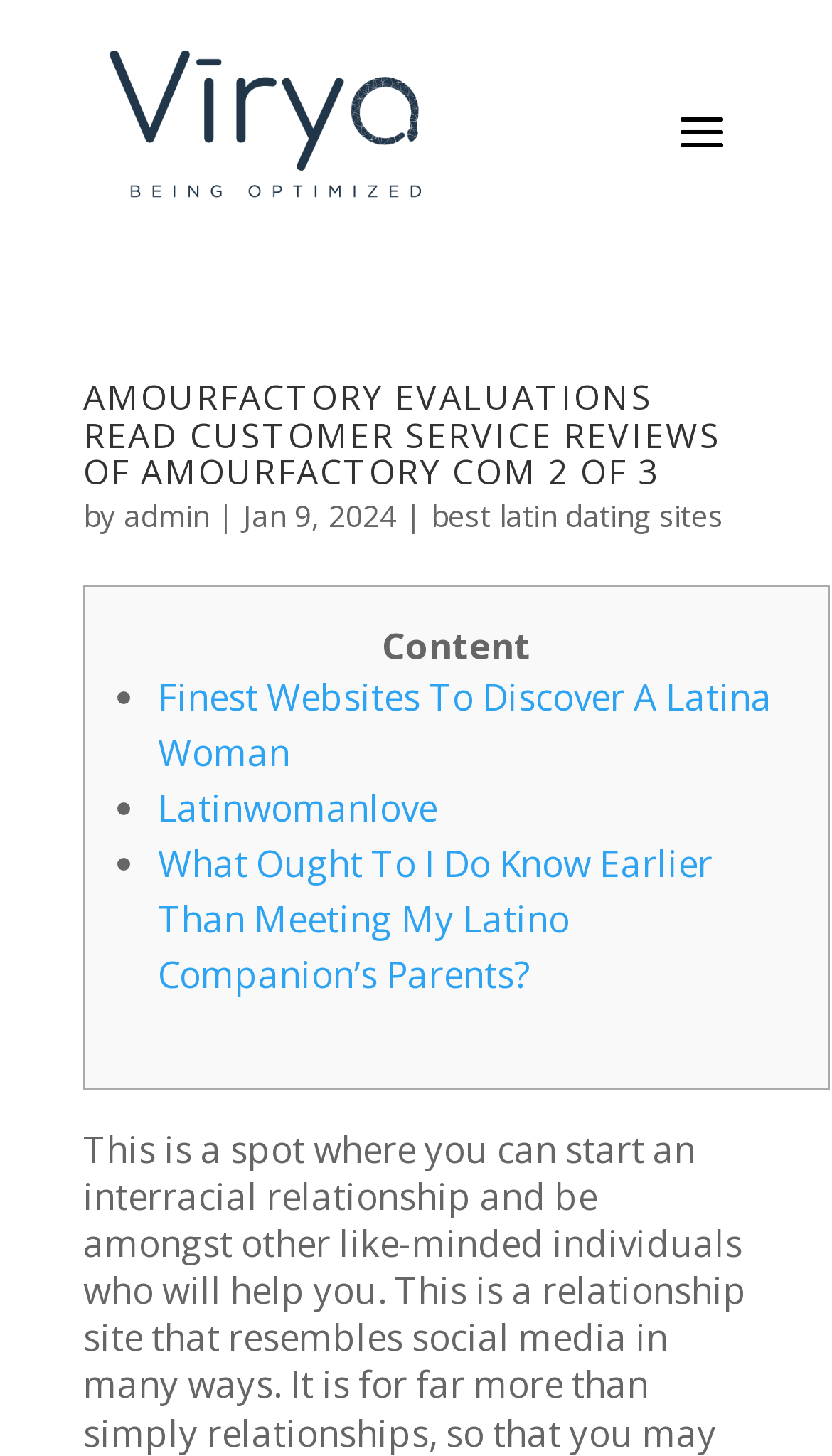Identify the bounding box coordinates for the UI element described by the following text: "admin". Provide the coordinates as four float numbers between 0 and 1, in the format [left, top, right, bottom].

[0.149, 0.34, 0.251, 0.368]